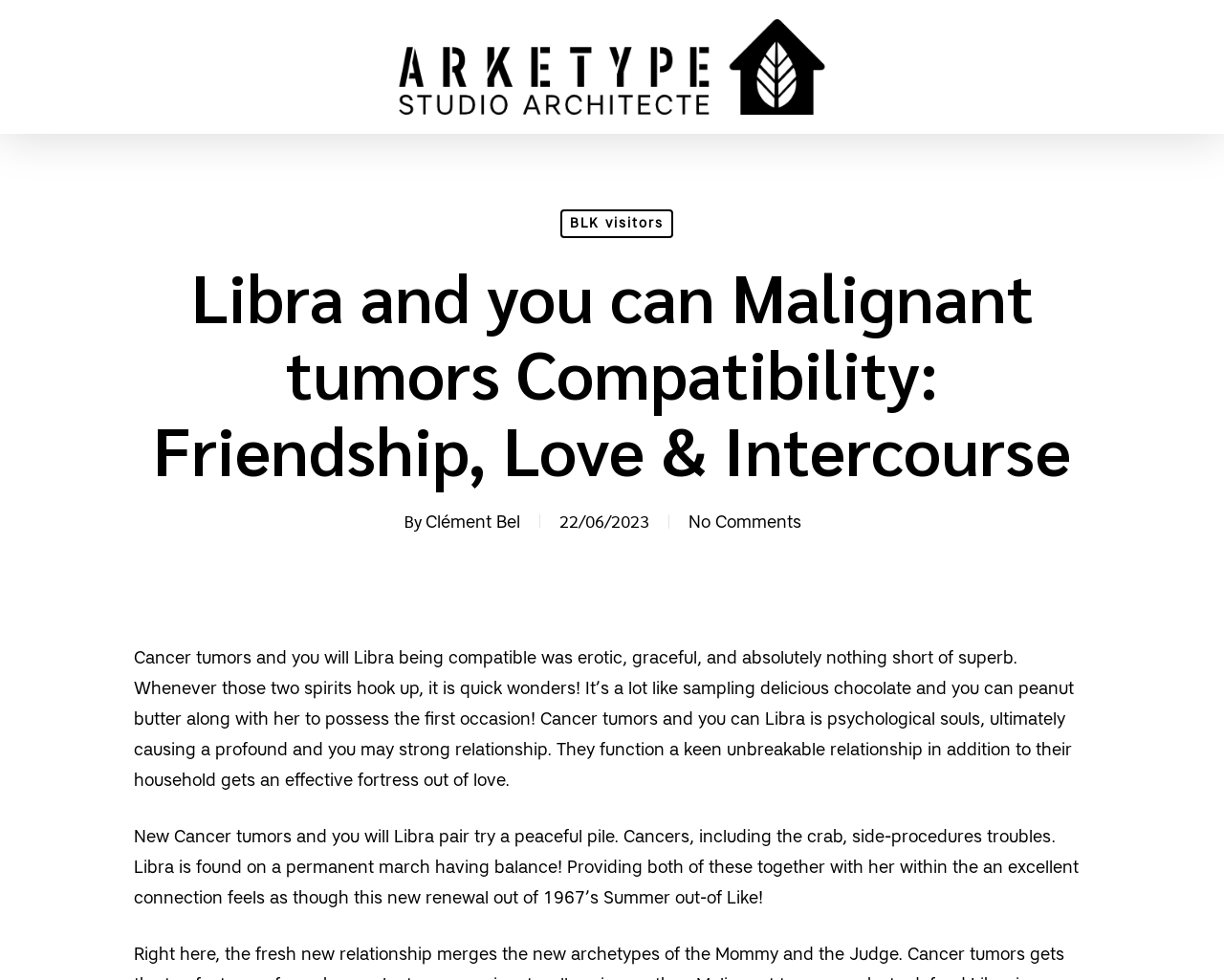What is the name of the studio?
Based on the screenshot, provide a one-word or short-phrase response.

Arkétype Studio Architecte